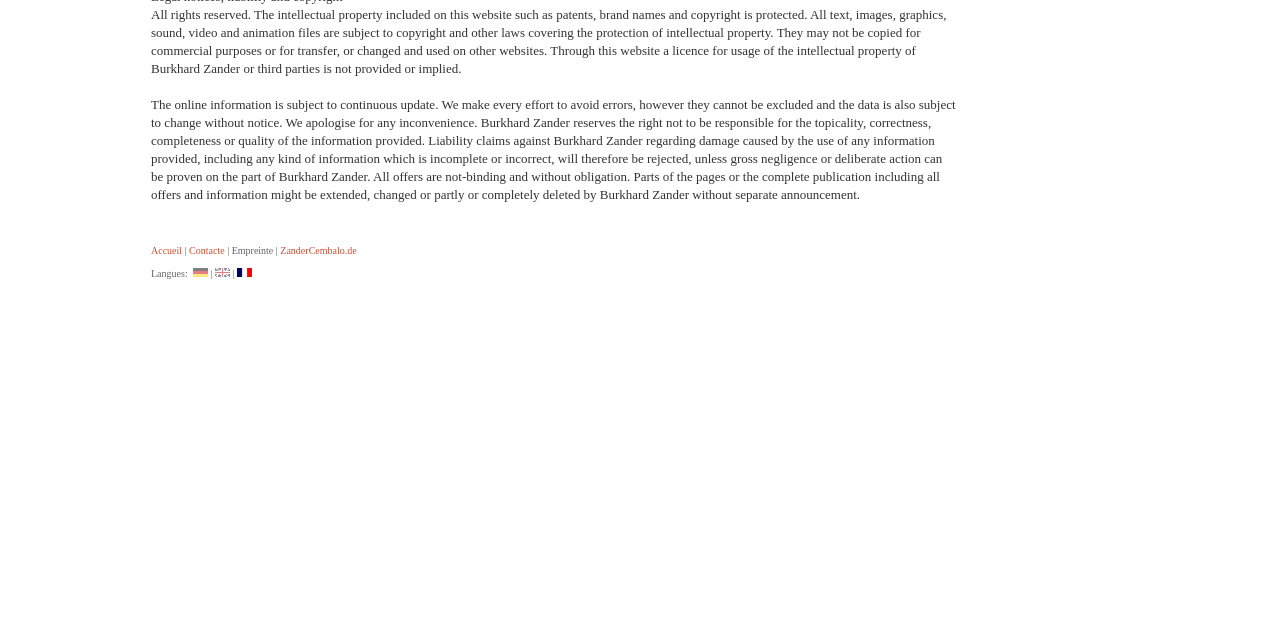Find the bounding box of the UI element described as follows: "ZanderCembalo.de".

[0.219, 0.383, 0.279, 0.4]